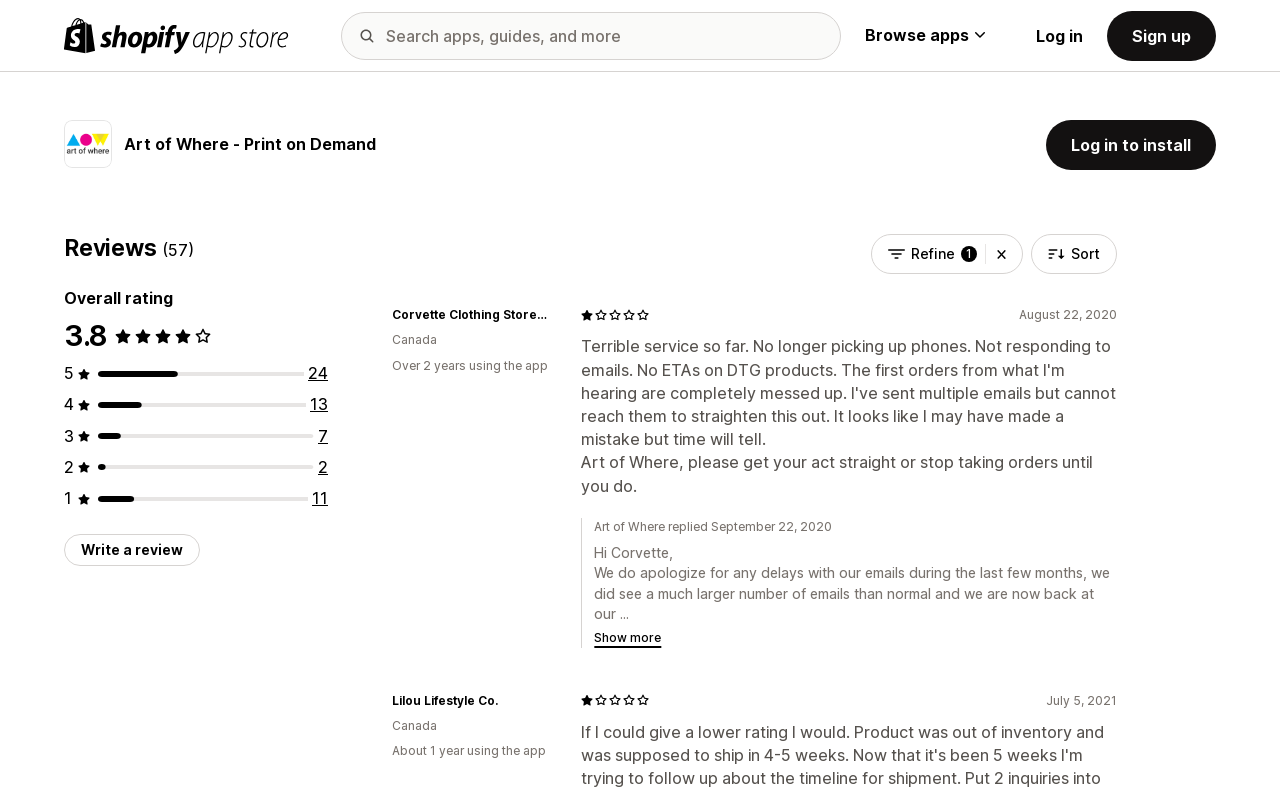Determine the bounding box coordinates of the region I should click to achieve the following instruction: "check 'West Haven Chinese Food Restaurants in Milford'". Ensure the bounding box coordinates are four float numbers between 0 and 1, i.e., [left, top, right, bottom].

None